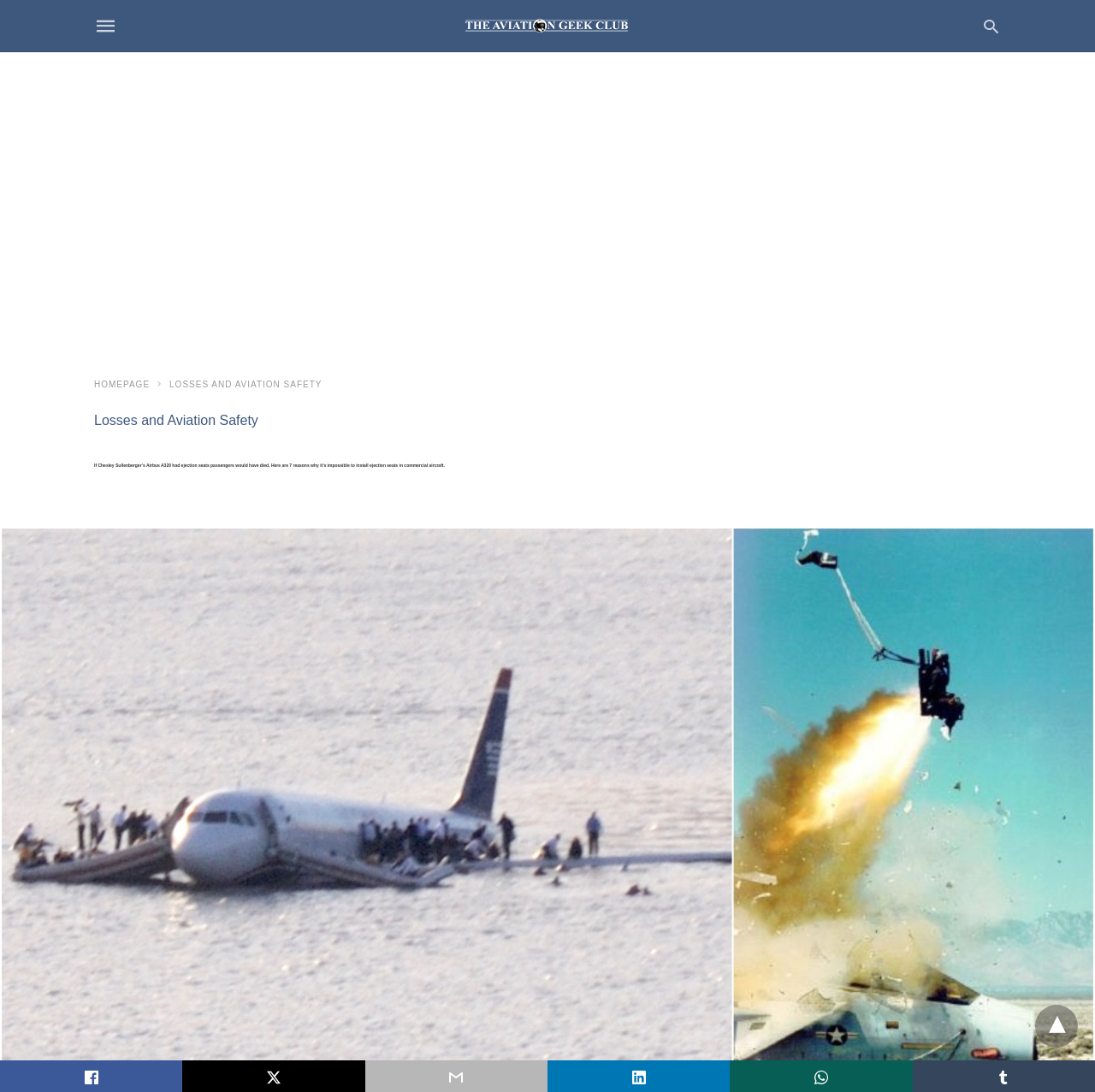What is the name of the website?
Kindly offer a detailed explanation using the data available in the image.

I determined the name of the website by looking at the link element with the text 'The Aviation Geek Club' which is located at the top of the webpage.